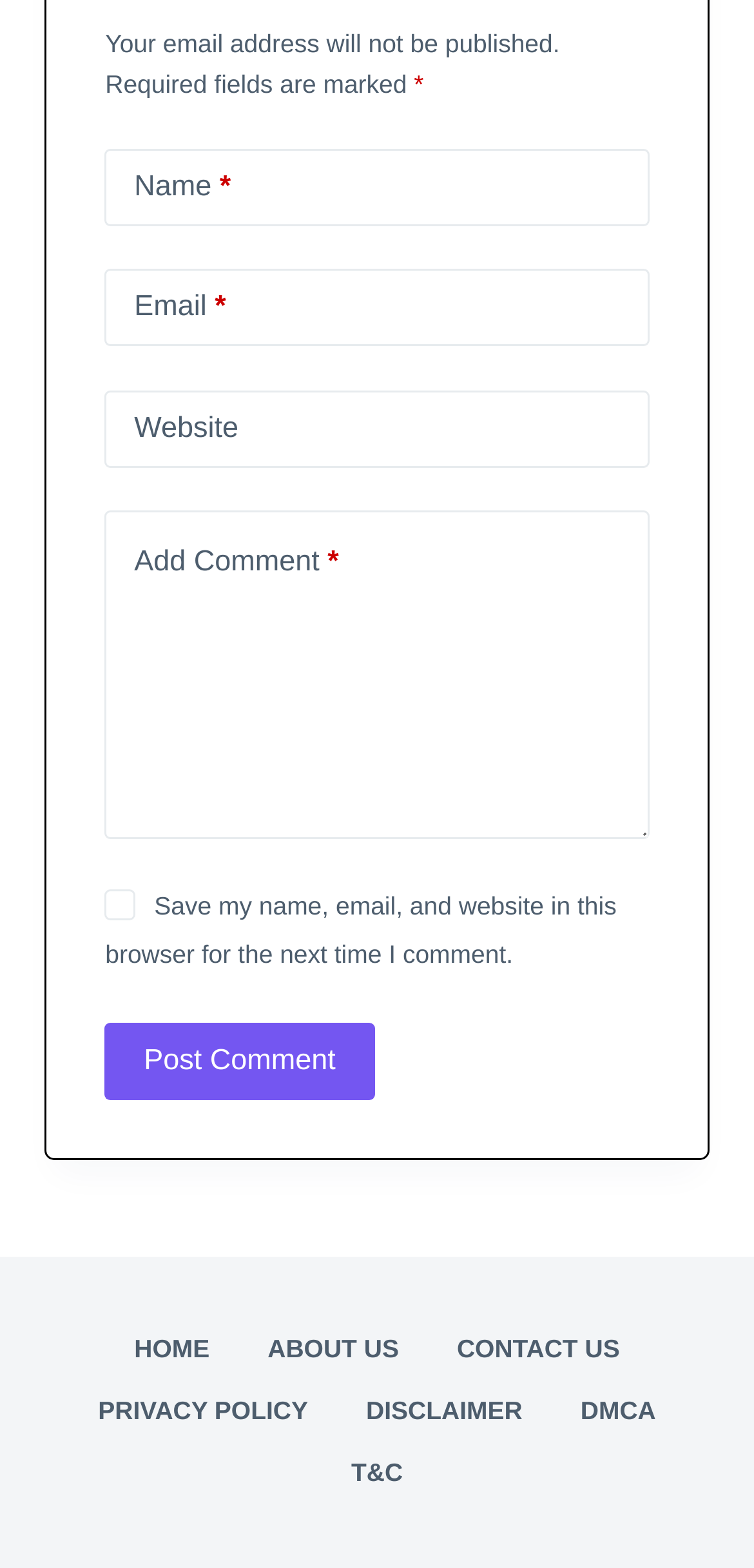Please provide the bounding box coordinates for the UI element as described: "Post Comment". The coordinates must be four floats between 0 and 1, represented as [left, top, right, bottom].

[0.14, 0.362, 0.496, 0.412]